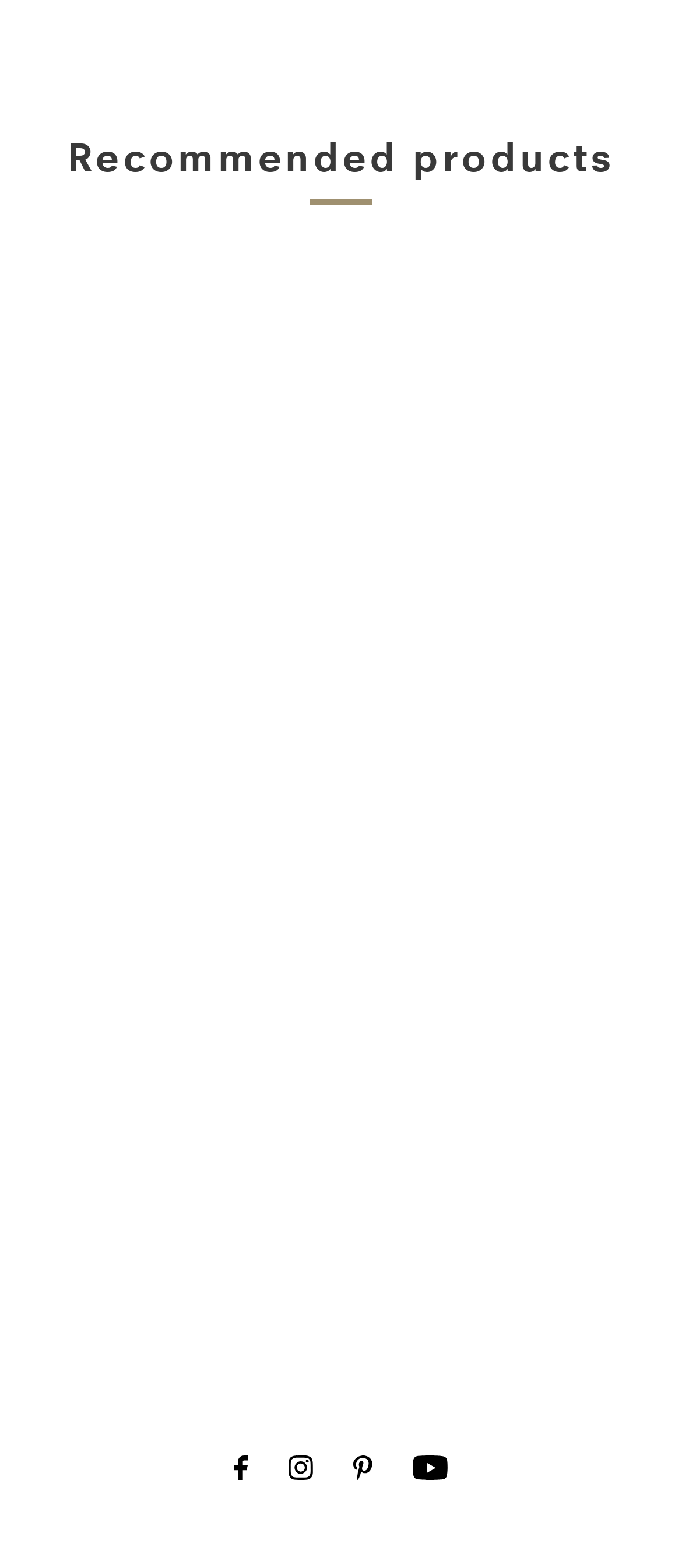Using the element description parent_node: Beer Budget Designs, predict the bounding box coordinates for the UI element. Provide the coordinates in (top-left x, top-left y, bottom-right x, bottom-right y) format with values ranging from 0 to 1.

[0.04, 0.183, 0.479, 0.438]